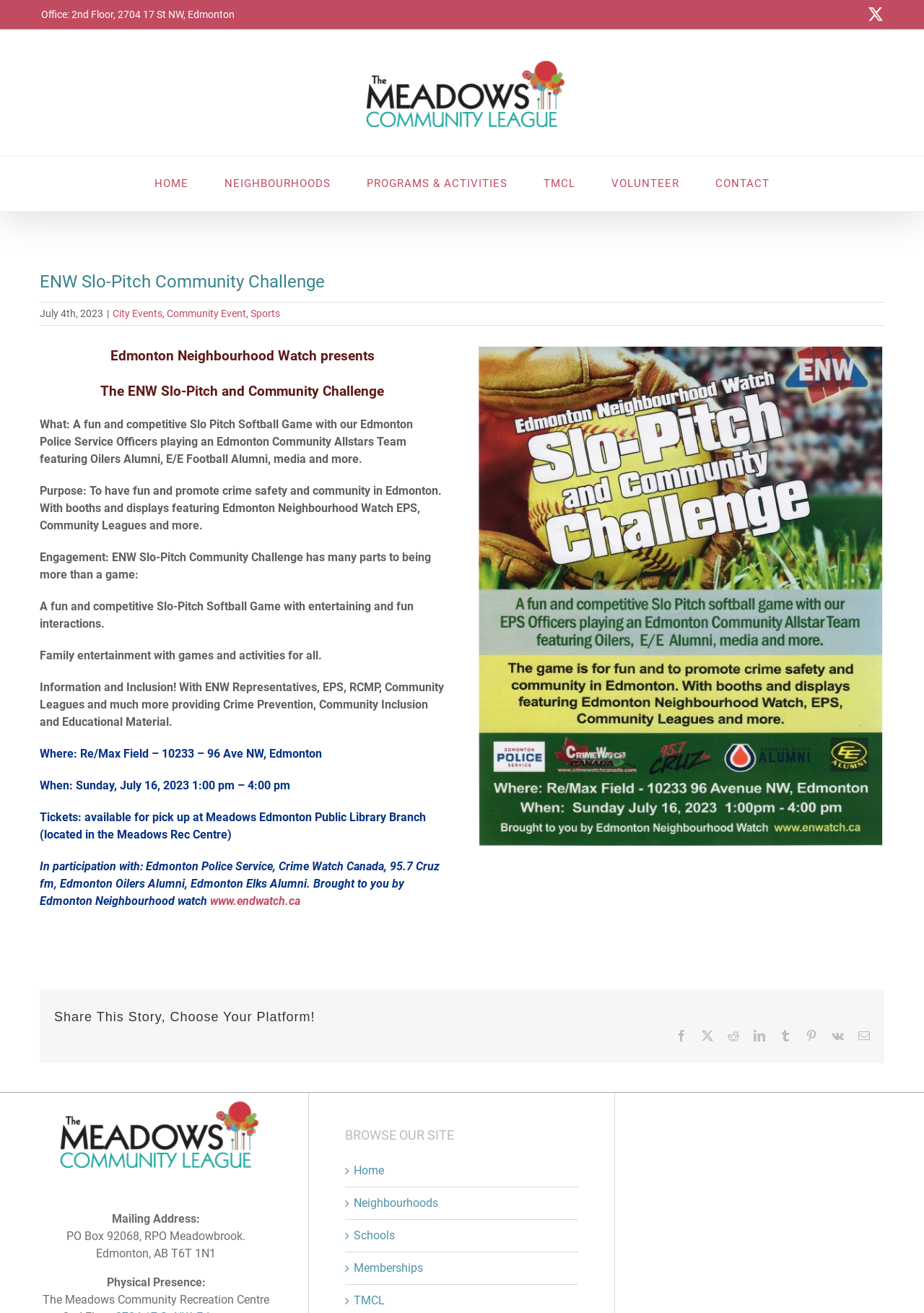Give a short answer using one word or phrase for the question:
How can I share this story?

Choose Your Platform!